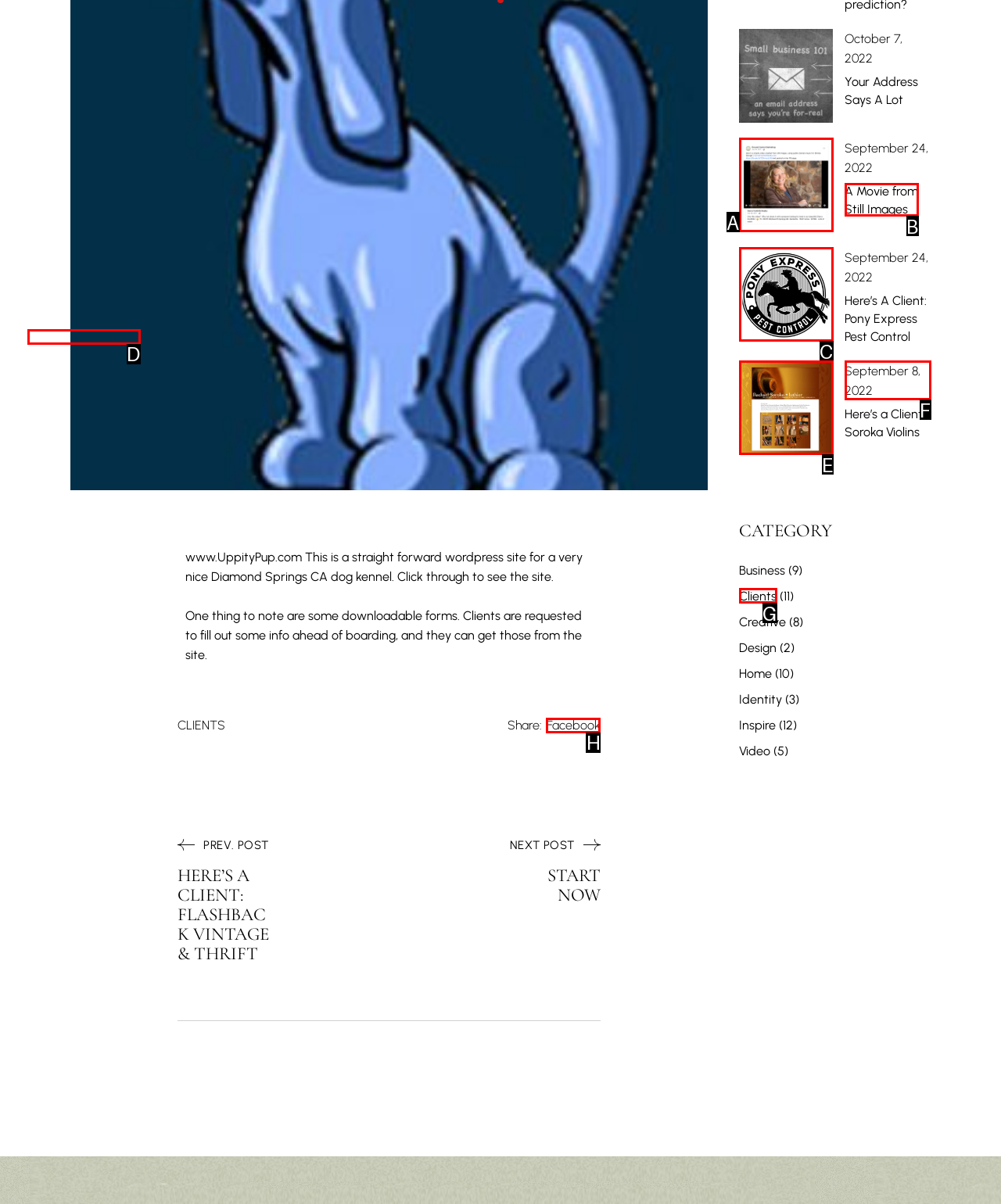Based on the element description: alt="Soroka Violins Garden Valley CA", choose the best matching option. Provide the letter of the option directly.

E